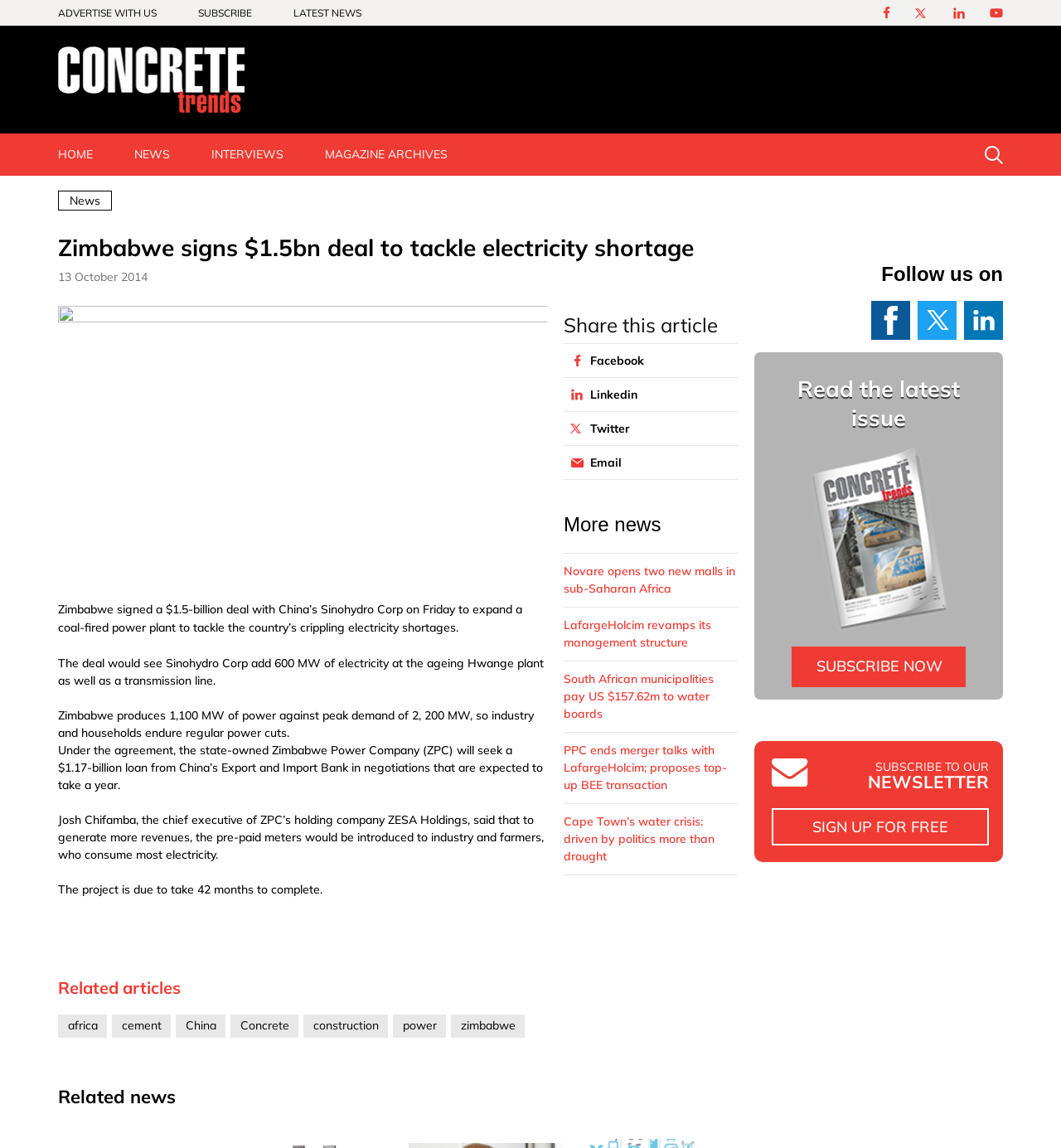Determine the webpage's heading and output its text content.

Zimbabwe signs $1.5bn deal to tackle electricity shortage